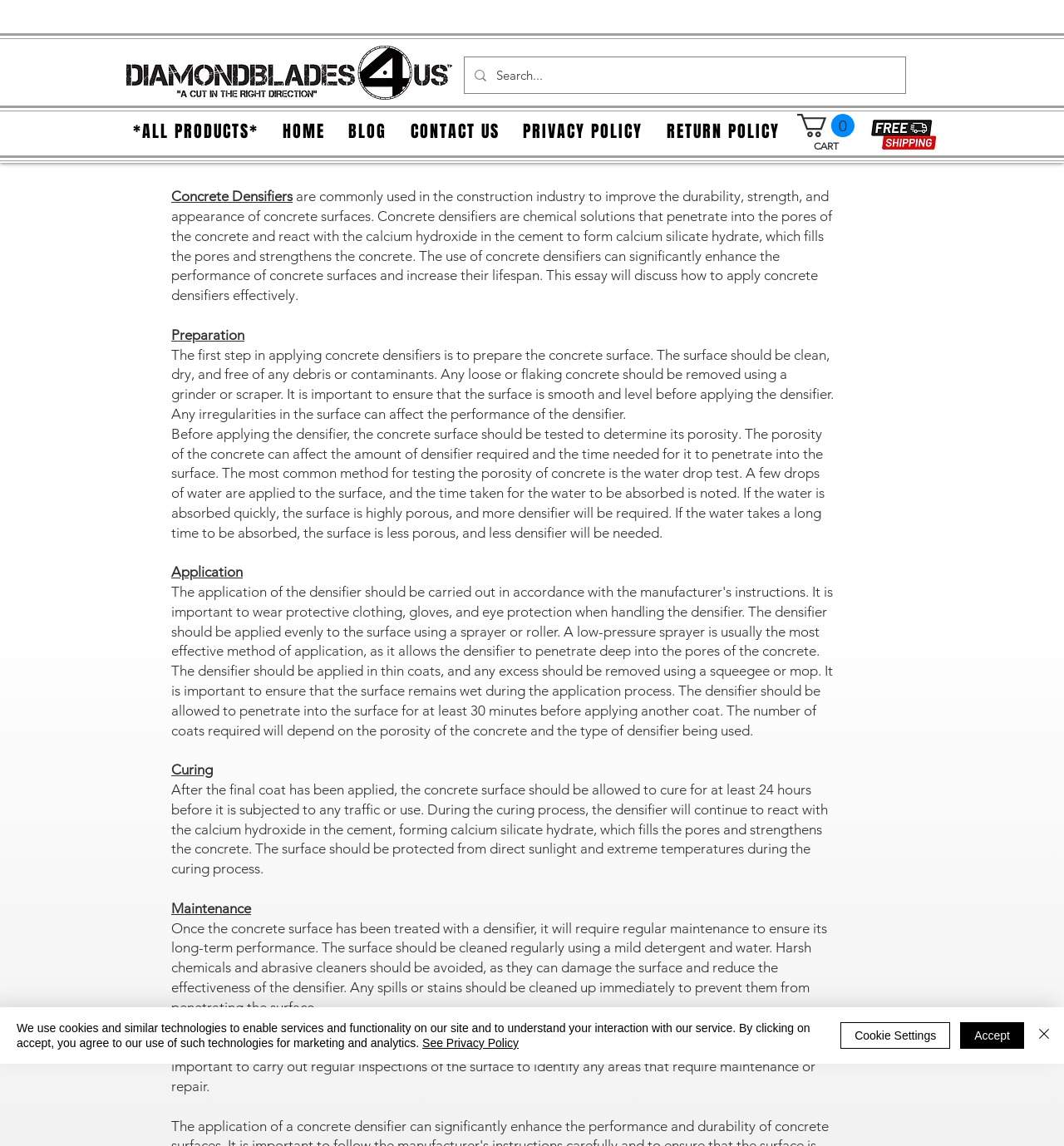Provide a short answer to the following question with just one word or phrase: How should the concrete surface be prepared before applying densifiers?

Clean, dry, and free of debris